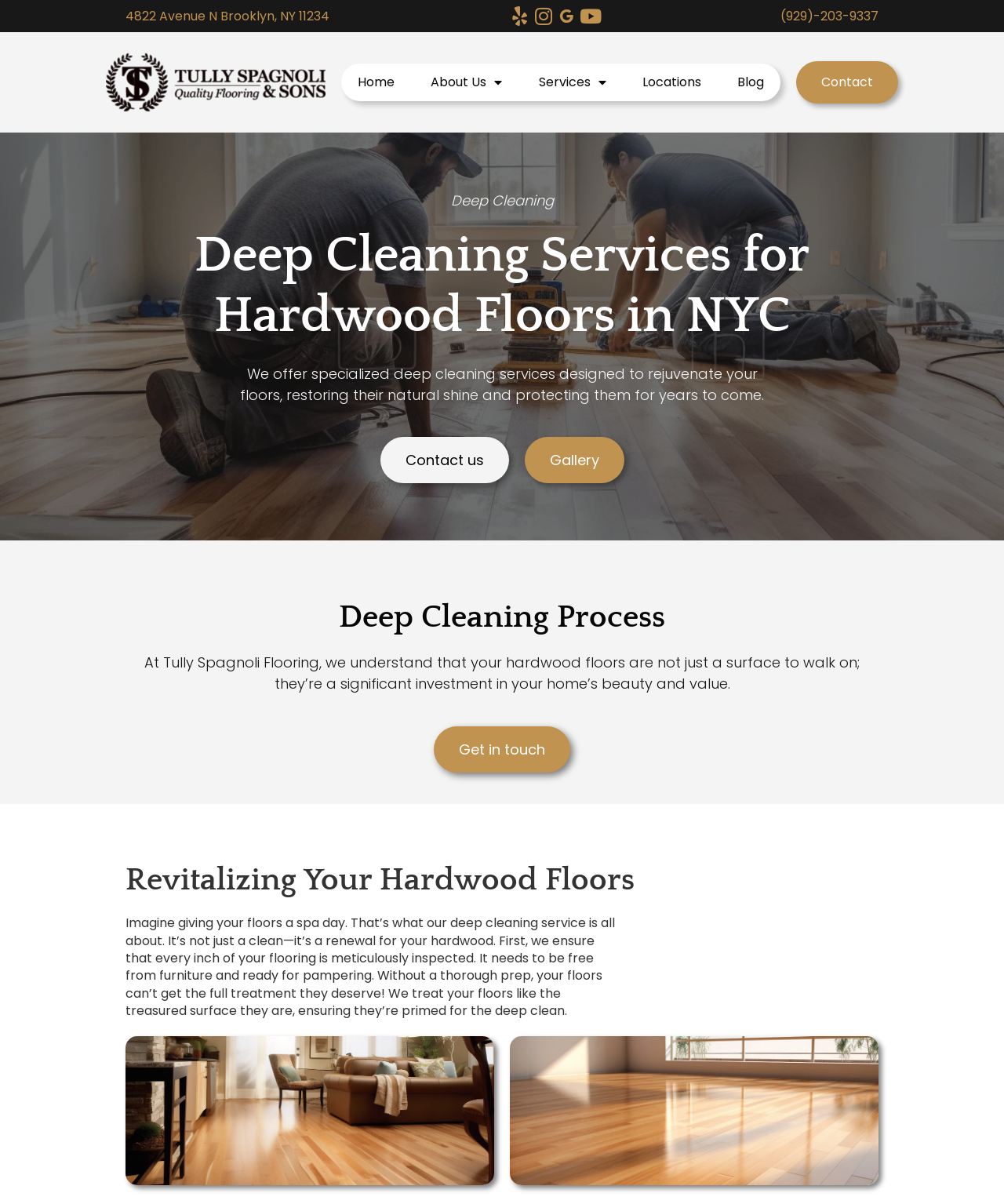Please determine the bounding box coordinates of the element's region to click in order to carry out the following instruction: "Get in touch with Tully Spagnoli Flooring". The coordinates should be four float numbers between 0 and 1, i.e., [left, top, right, bottom].

[0.432, 0.603, 0.568, 0.642]